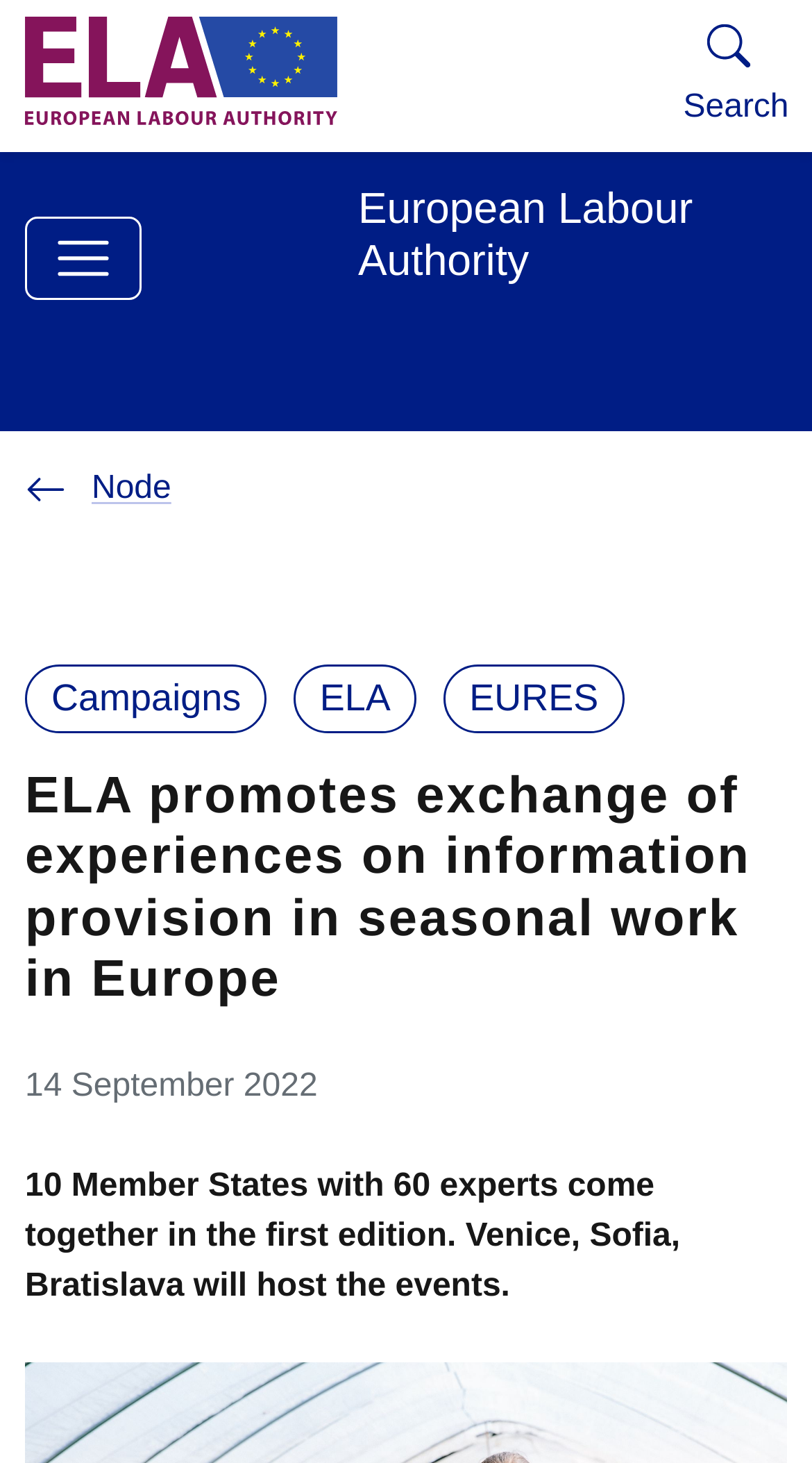Please determine the bounding box coordinates for the UI element described as: "Node".

[0.031, 0.322, 0.211, 0.346]